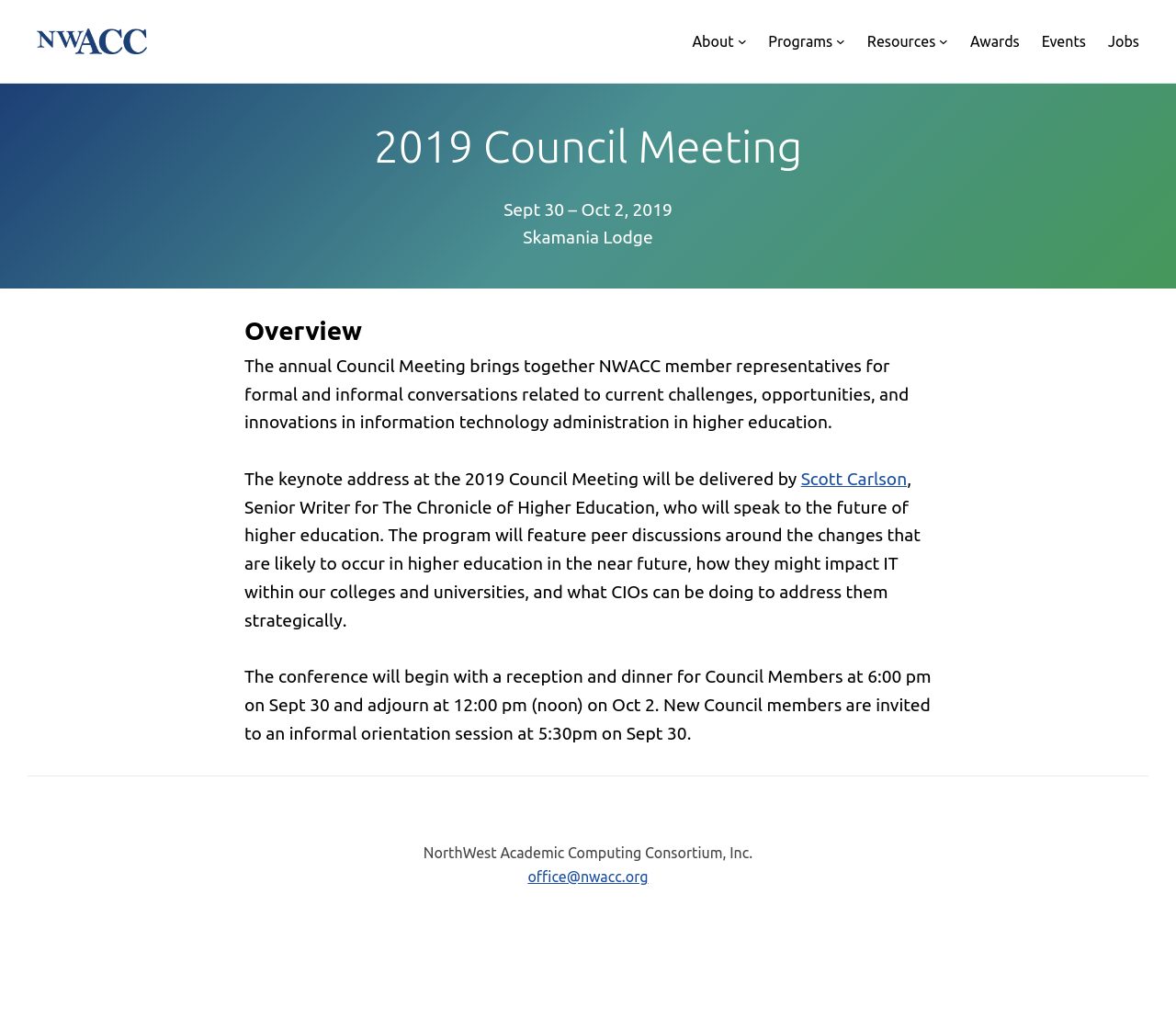What is the organization hosting the 2019 Council Meeting?
Give a one-word or short phrase answer based on the image.

NorthWest Academic Computing Consortium